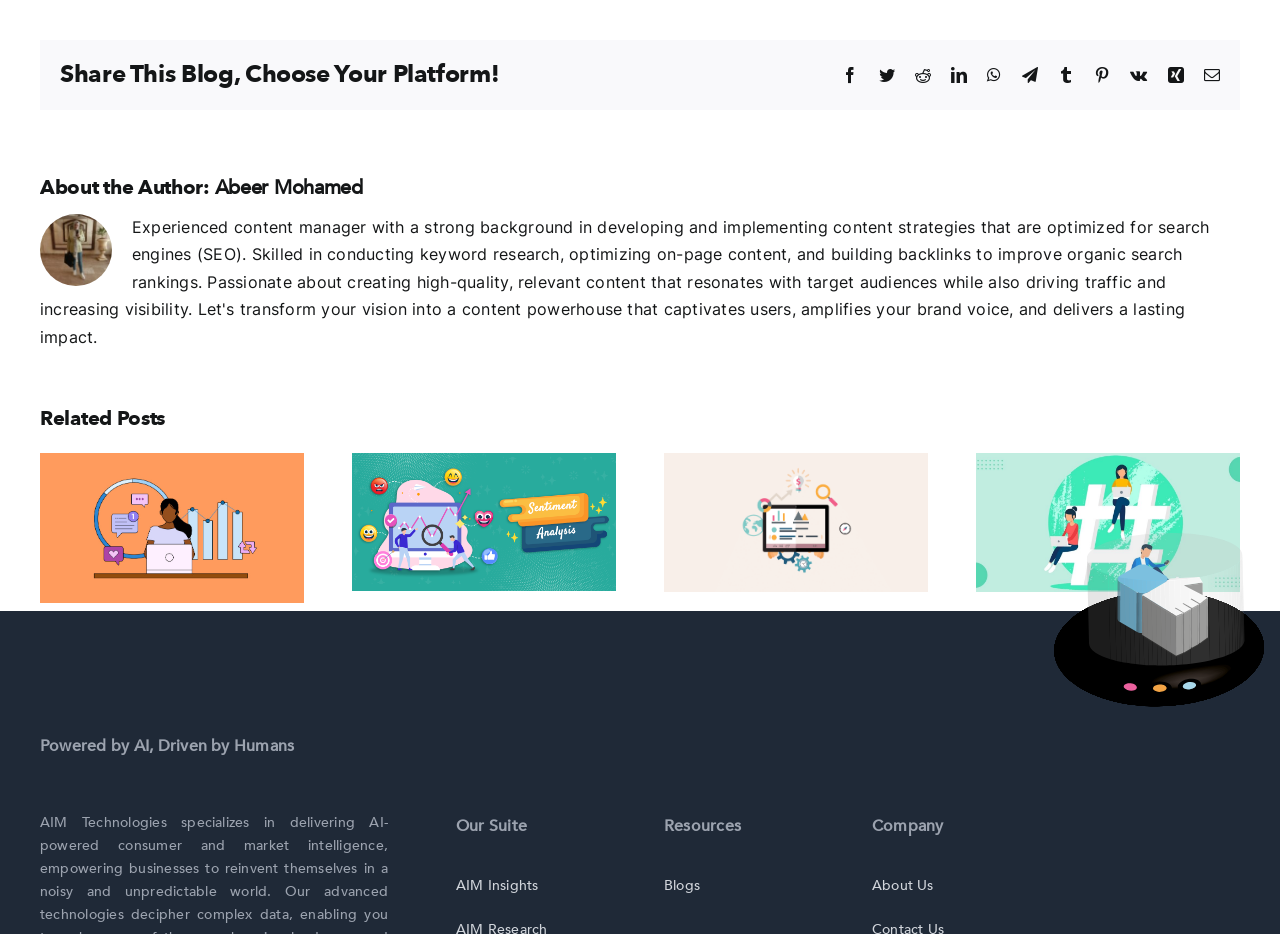How many social media platforms are available for sharing? Using the information from the screenshot, answer with a single word or phrase.

9